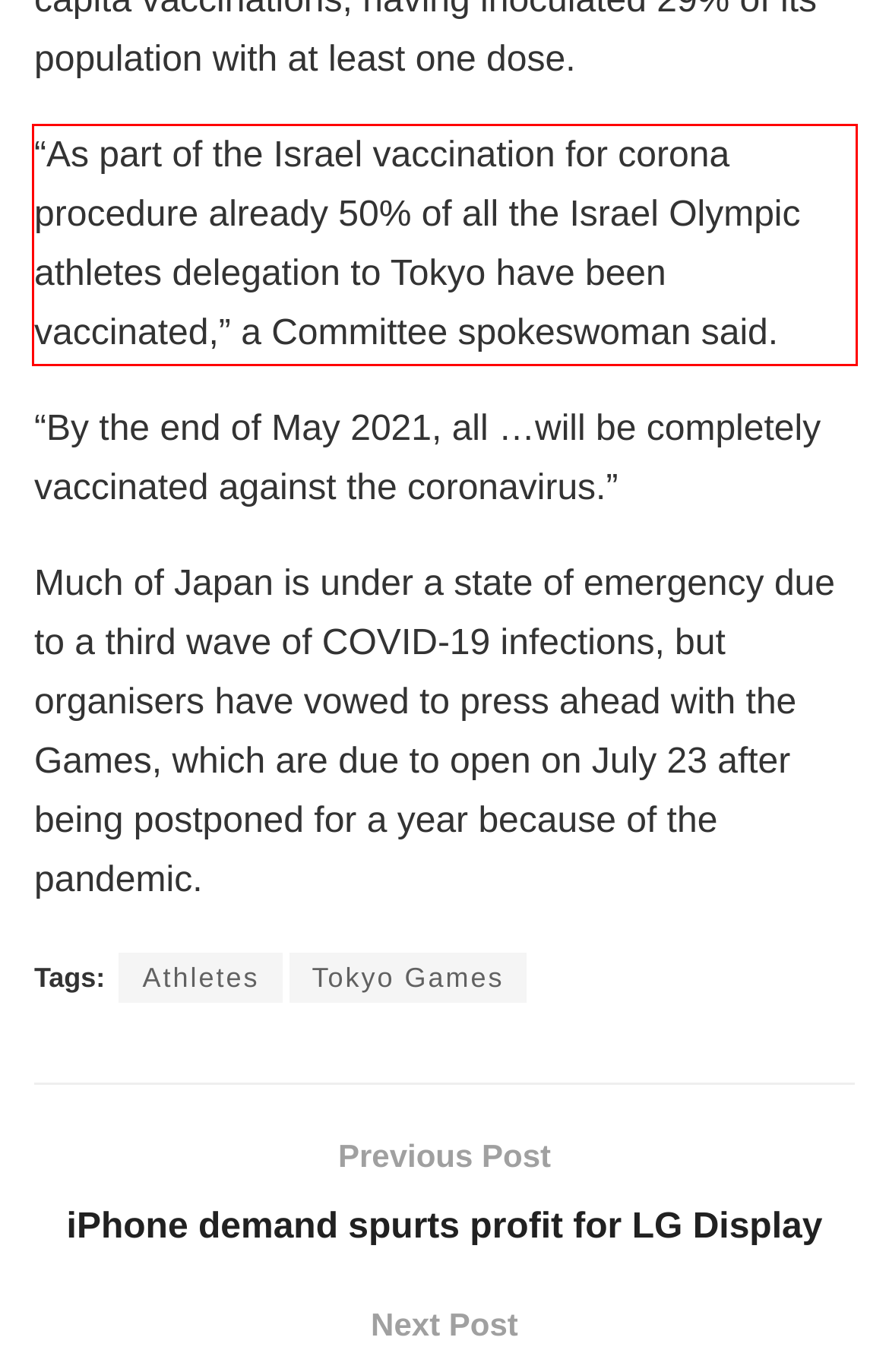From the provided screenshot, extract the text content that is enclosed within the red bounding box.

“As part of the Israel vaccination for corona procedure already 50% of all the Israel Olympic athletes delegation to Tokyo have been vaccinated,” a Committee spokeswoman said.